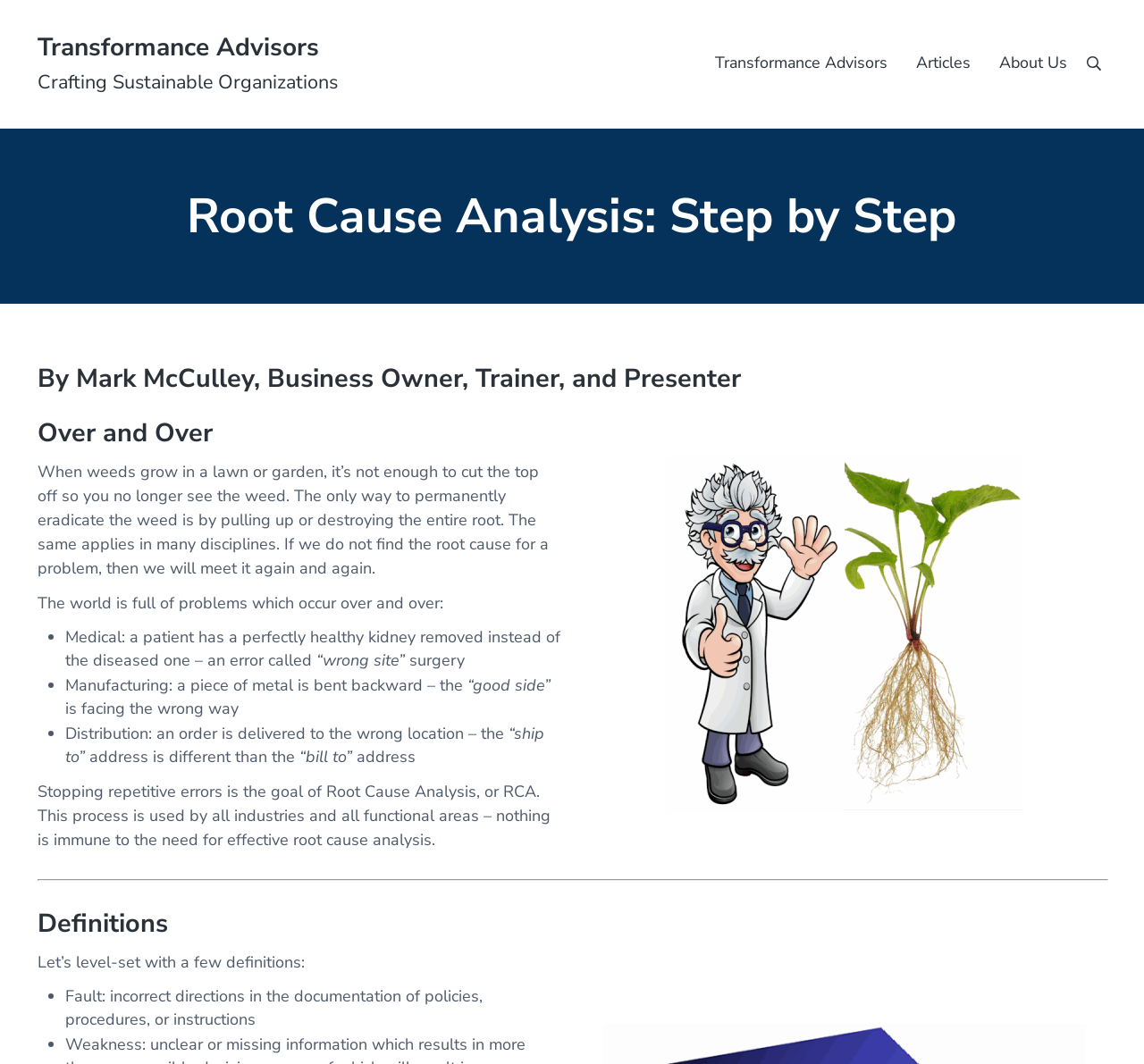What is an example of a problem in the medical field?
Refer to the screenshot and answer in one word or phrase.

Wrong site surgery